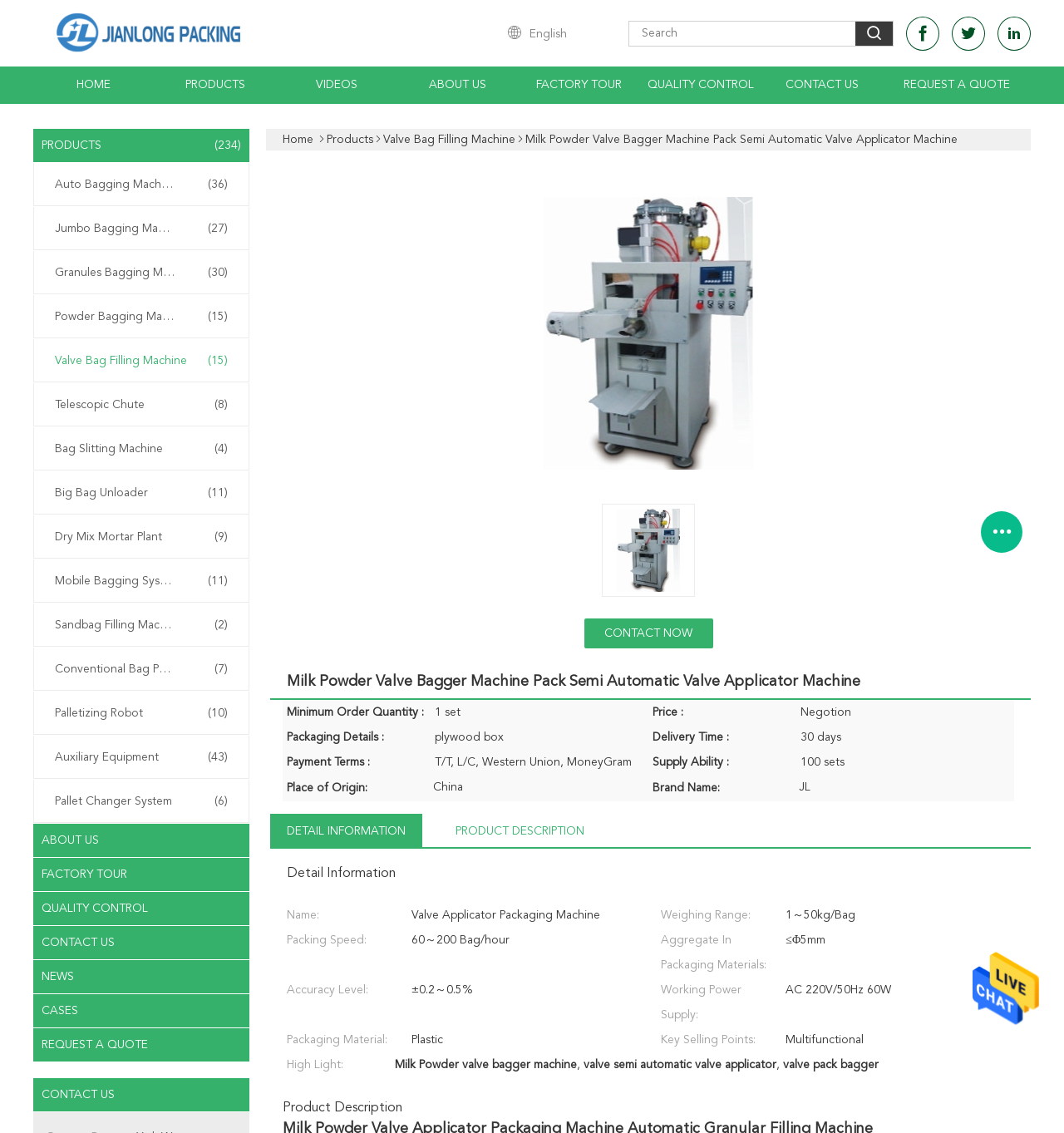For the element described, predict the bounding box coordinates as (top-left x, top-left y, bottom-right x, bottom-right y). All values should be between 0 and 1. Element description: Home

[0.031, 0.059, 0.145, 0.092]